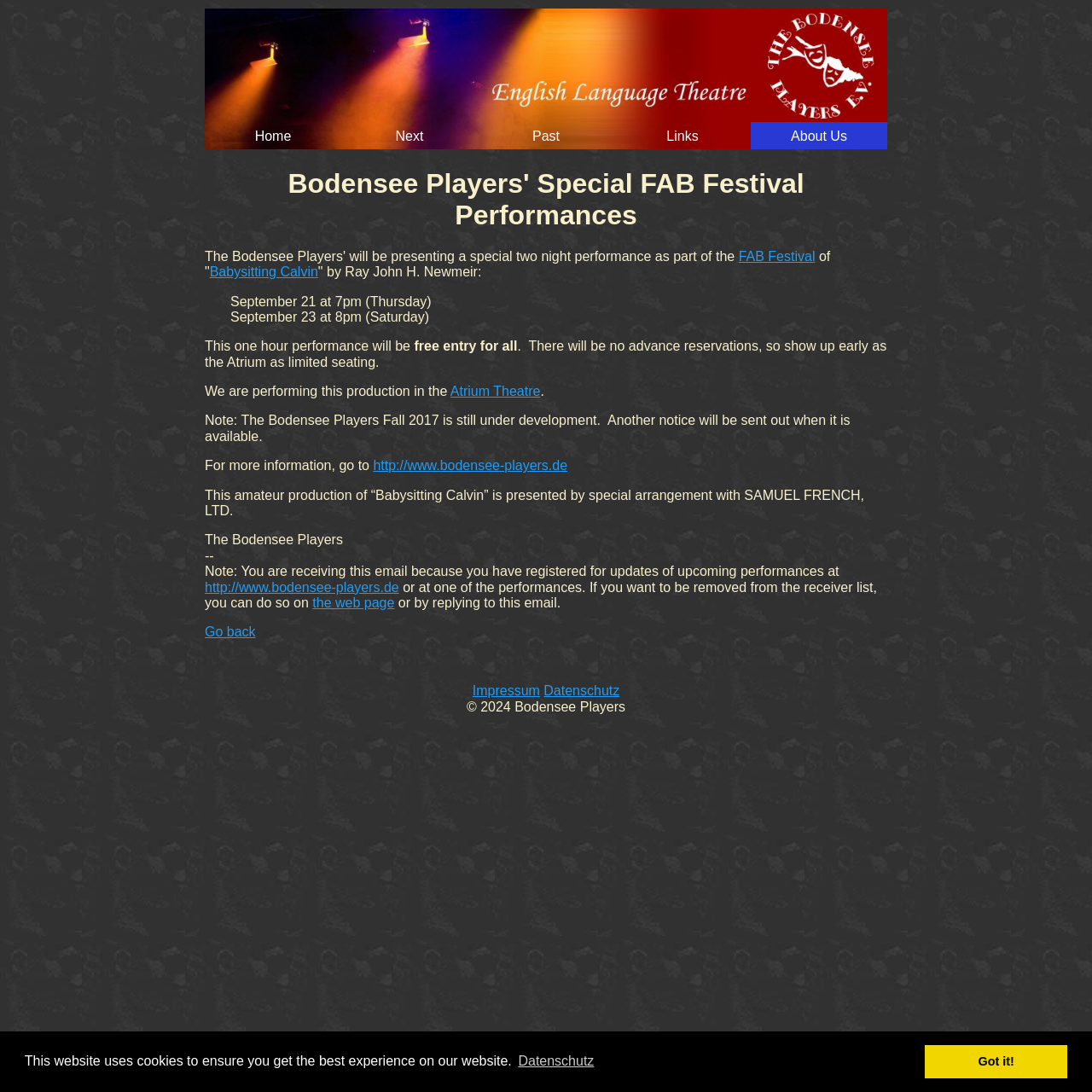Explain in detail what is displayed on the webpage.

The webpage is about the Bodensee Players' special FAB Festival performances, specifically the play "Babysitting Calvin" by Ray John H. Newmeir. At the top of the page, there is a cookie consent dialog with a message about the website using cookies, accompanied by "learn more about cookies" and "dismiss cookie message" buttons.

Below the cookie consent dialog, there is a "Skip navigation" link. The main content of the page is divided into sections. The first section has a heading that reads "Bodensee Players' Special FAB Festival Performances" followed by a link to "FAB Festival" and information about the play, including the title, author, and performance dates.

The next section provides details about the performance, including the duration, free entry, and limited seating at the Atrium Theatre. There is also a note about the Bodensee Players Fall 2017 being under development, with another notice to be sent out when it is available.

Further down the page, there are links to the Bodensee Players' website and a message about receiving updates on upcoming performances. There is also a note about removing oneself from the receiver list. At the bottom of the page, there are links to "Go back", "Impressum", and "Datenschutz", as well as a copyright notice for 2024 Bodensee Players.